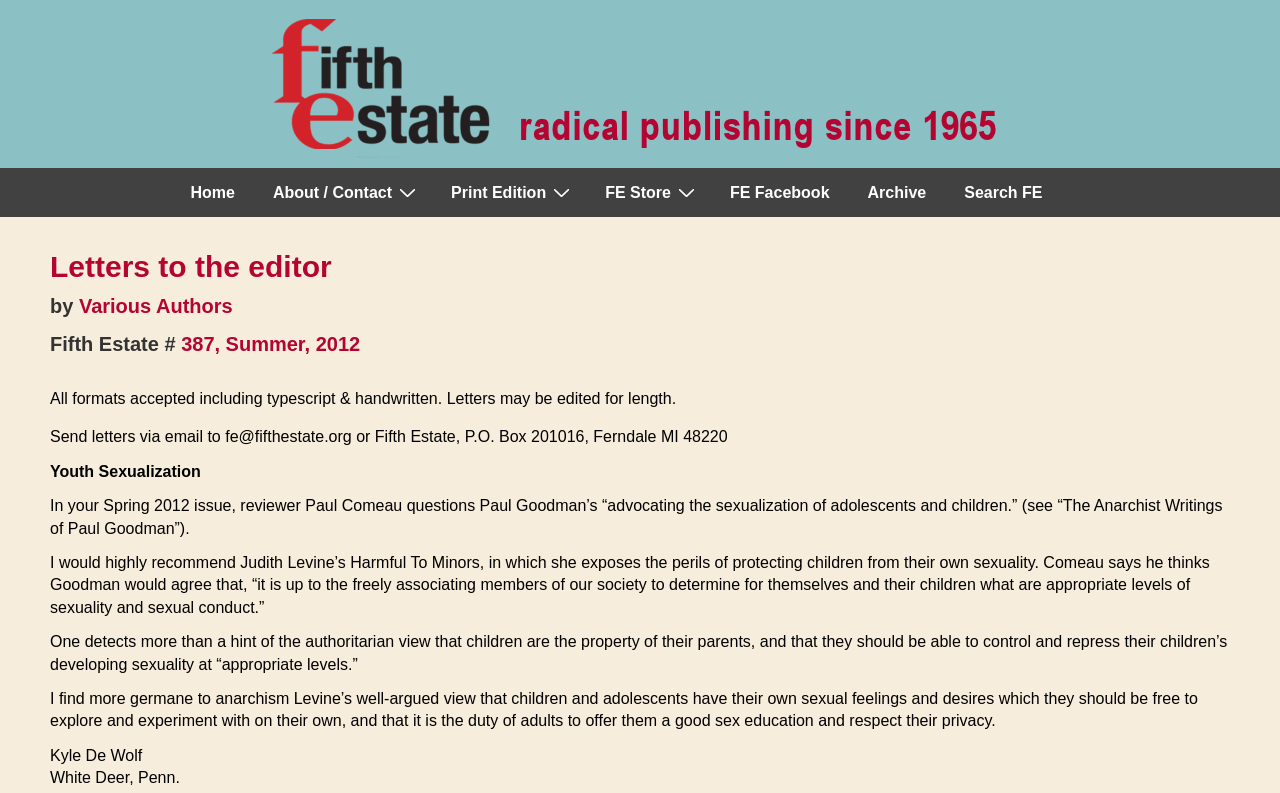Can you show the bounding box coordinates of the region to click on to complete the task described in the instruction: "Read letters from Various Authors"?

[0.062, 0.372, 0.182, 0.4]